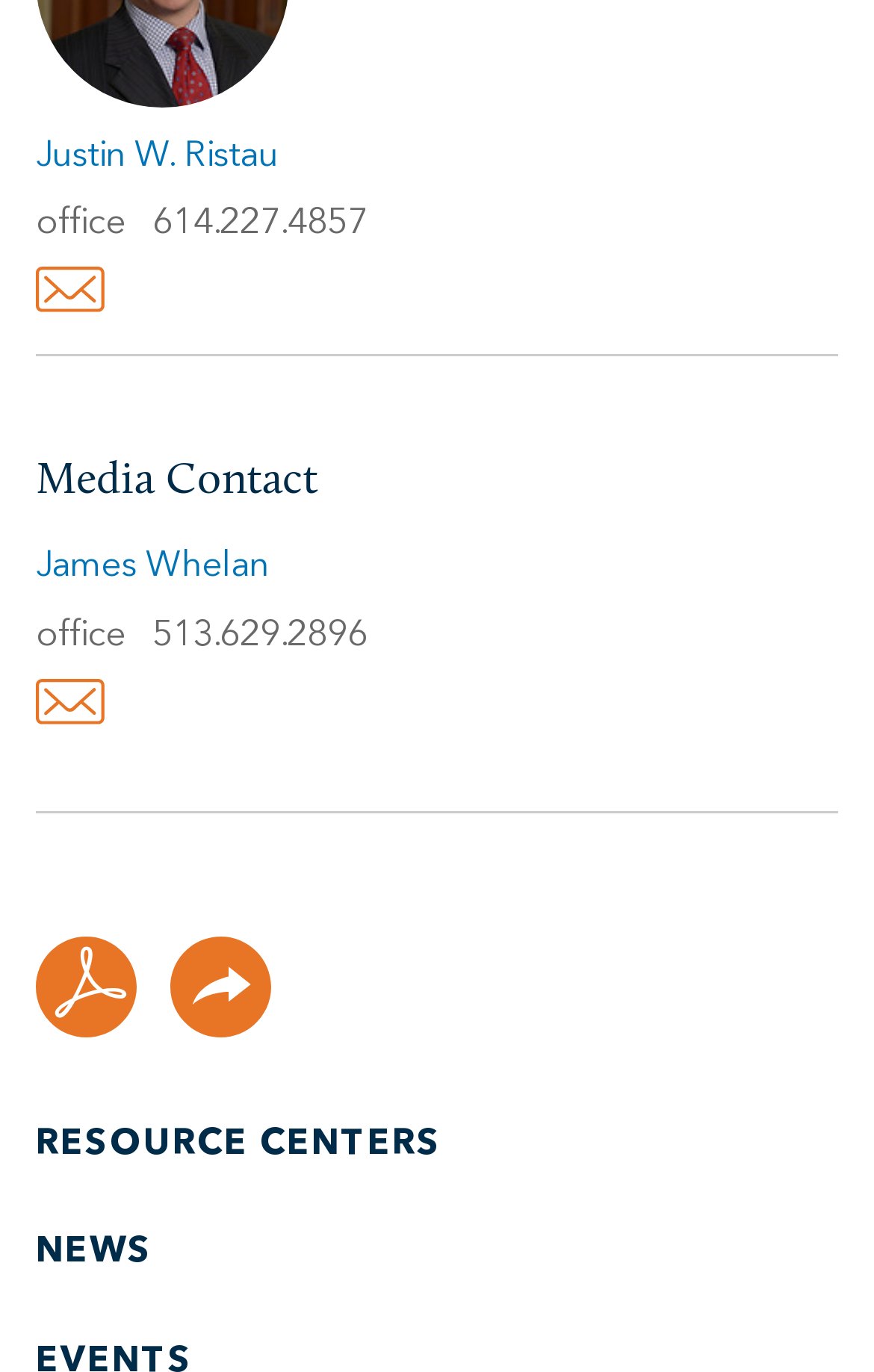How many media contacts are listed?
Use the image to give a comprehensive and detailed response to the question.

I counted the number of sections with the heading 'Media Contact' and found two, one for Justin W. Ristau and one for James Whelan.